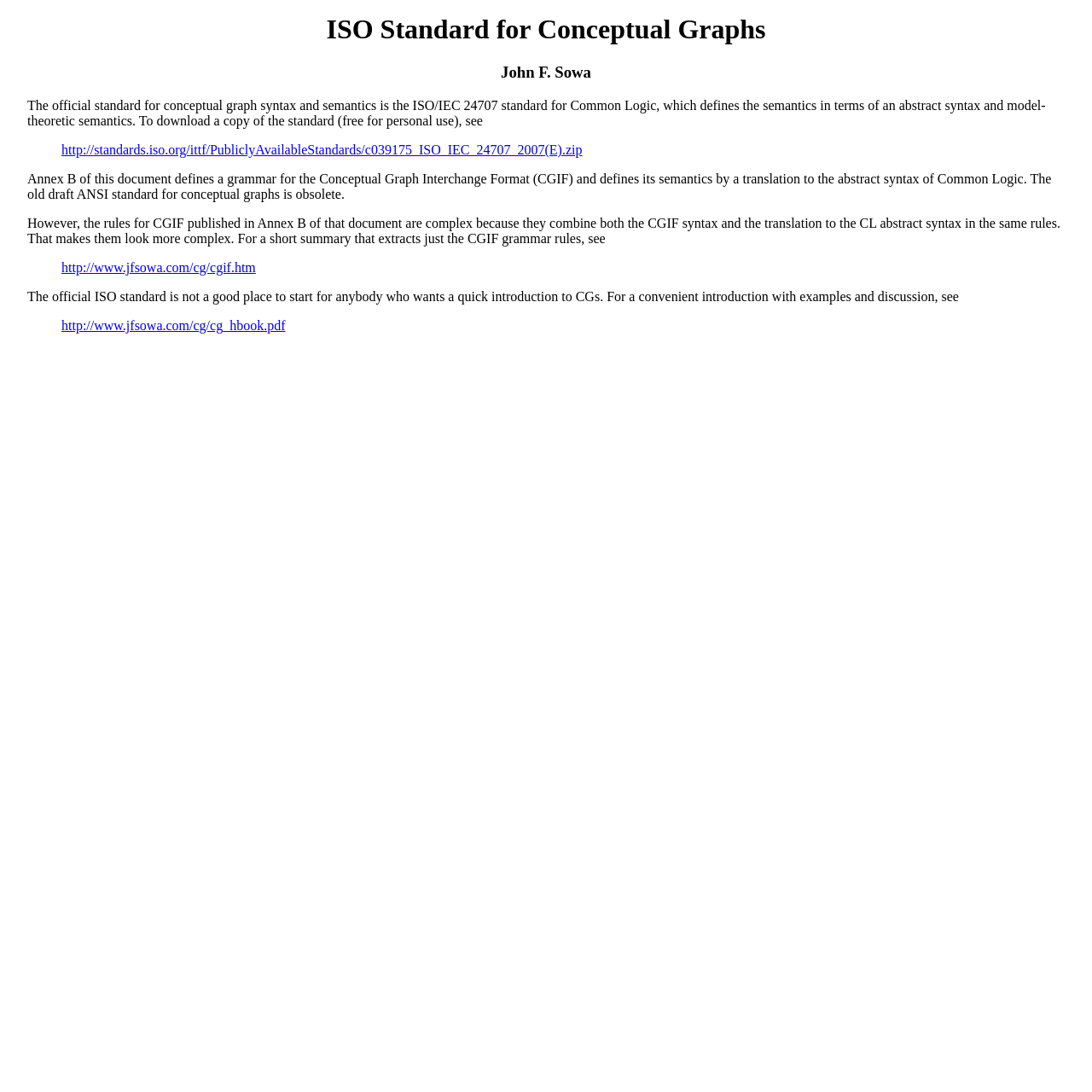Utilize the information from the image to answer the question in detail:
What is the alternative resource for a quick introduction to CGs?

I found the answer by looking at the link element inside the third blockquote element, which contains the URL of an alternative resource for a quick introduction to CGs.